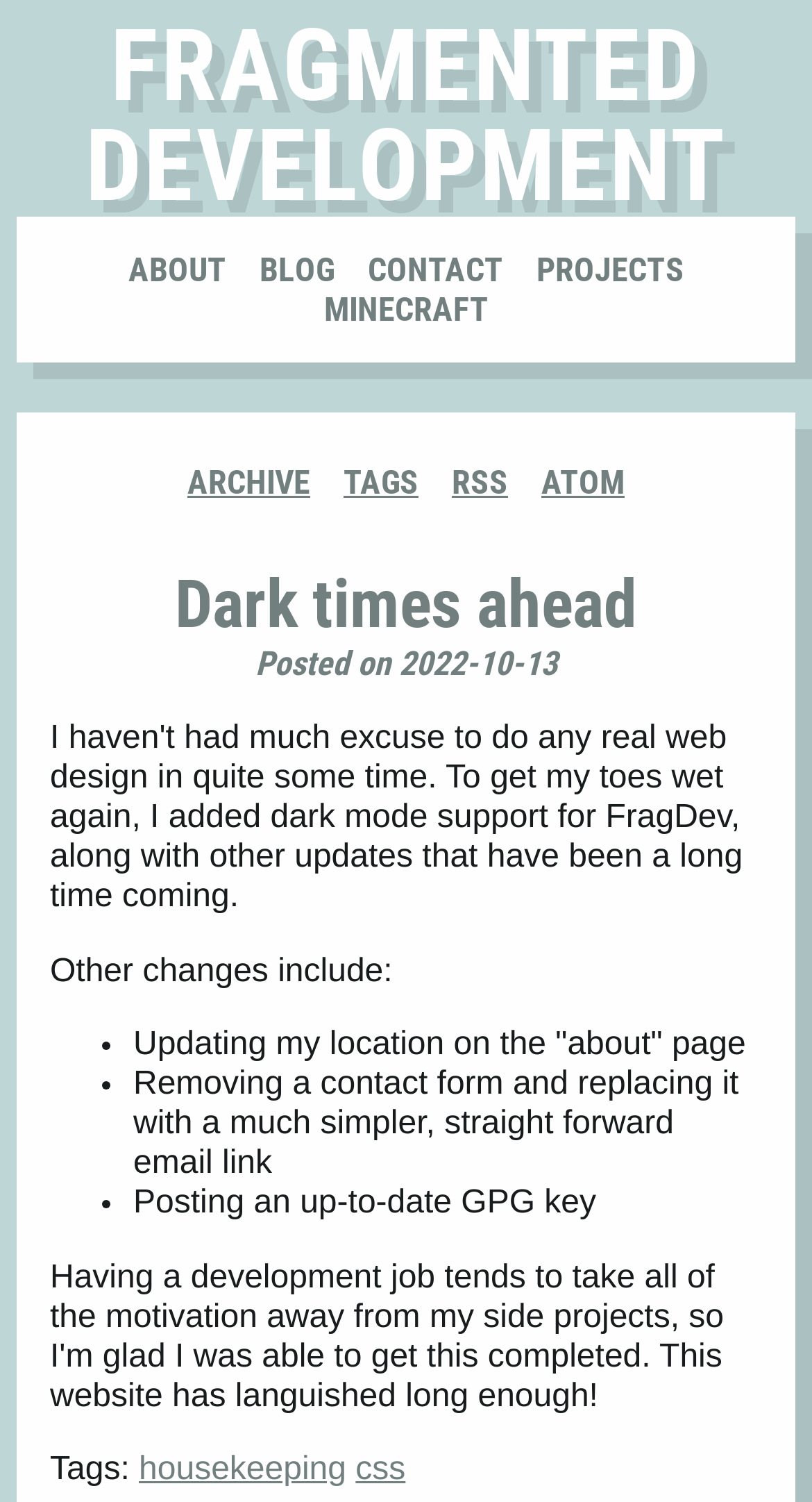Locate the bounding box coordinates of the area to click to fulfill this instruction: "check minecraft page". The bounding box should be presented as four float numbers between 0 and 1, in the order [left, top, right, bottom].

[0.388, 0.188, 0.612, 0.225]